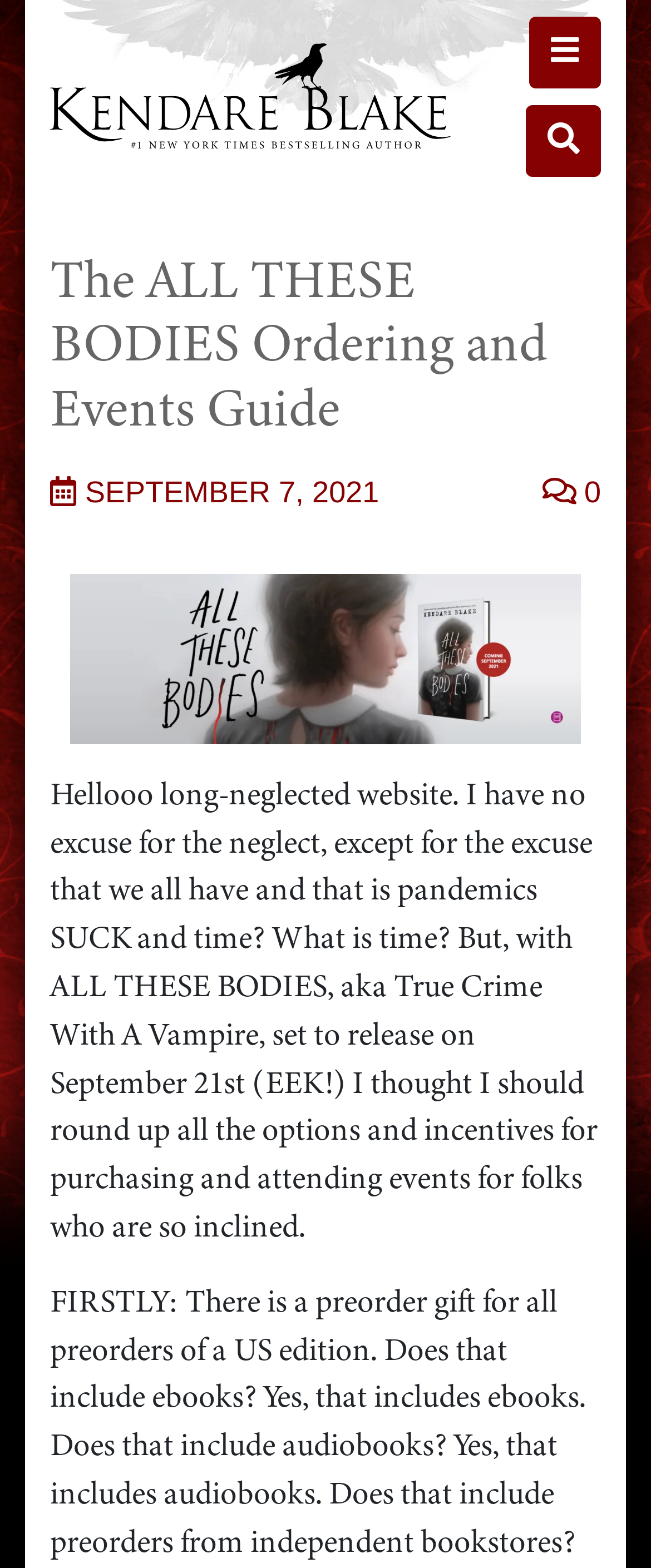Create an elaborate caption that covers all aspects of the webpage.

The webpage appears to be an author's website, specifically Kendare Blake's, with a focus on her book "The ALL THESE BODIES Ordering and Events Guide". At the top-left corner, there is a small image, and next to it, a heading that reads "Kendare Blake - #1 New York Times Best Seller" with a link and an accompanying image. 

On the top-right corner, there are two buttons: "Toggle navigation" and "Toggle search". Below these buttons, there is a header section that contains a heading with the title of the book, a link with a date "SEPTEMBER 7, 2021", and another link with a number "0". 

Below the header section, there is a large banner image that takes up most of the width, featuring the book cover and an image related to "All These Bodies". 

The main content of the webpage is a block of text that starts with "Hellooo long-neglected website..." and continues to discuss the book's release and events. This text block is positioned below the banner image and spans most of the width of the page.